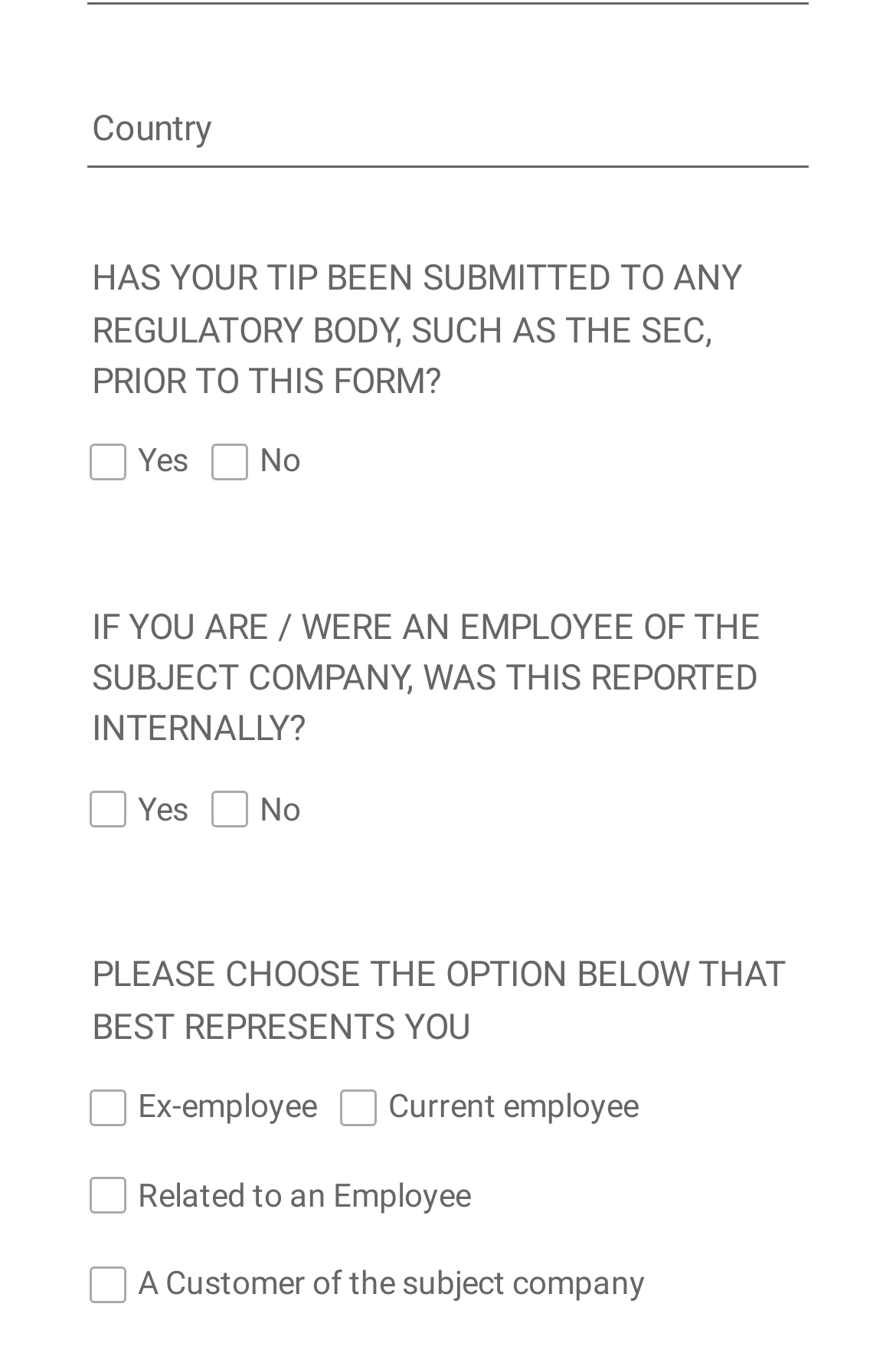Give a one-word or phrase response to the following question: What is the first question asked on this form?

Country